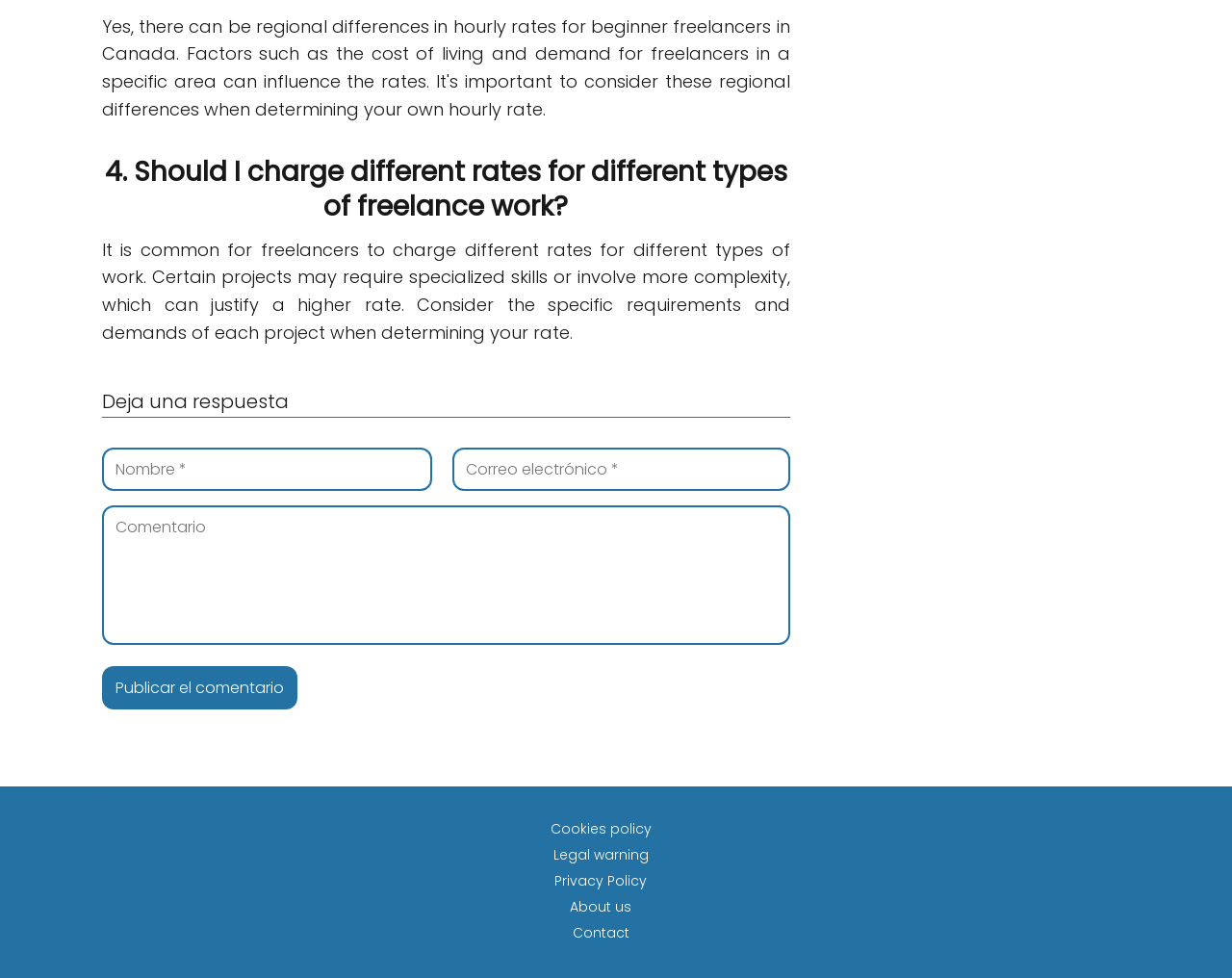Identify the bounding box coordinates of the section that should be clicked to achieve the task described: "Leave a comment".

[0.083, 0.517, 0.641, 0.659]